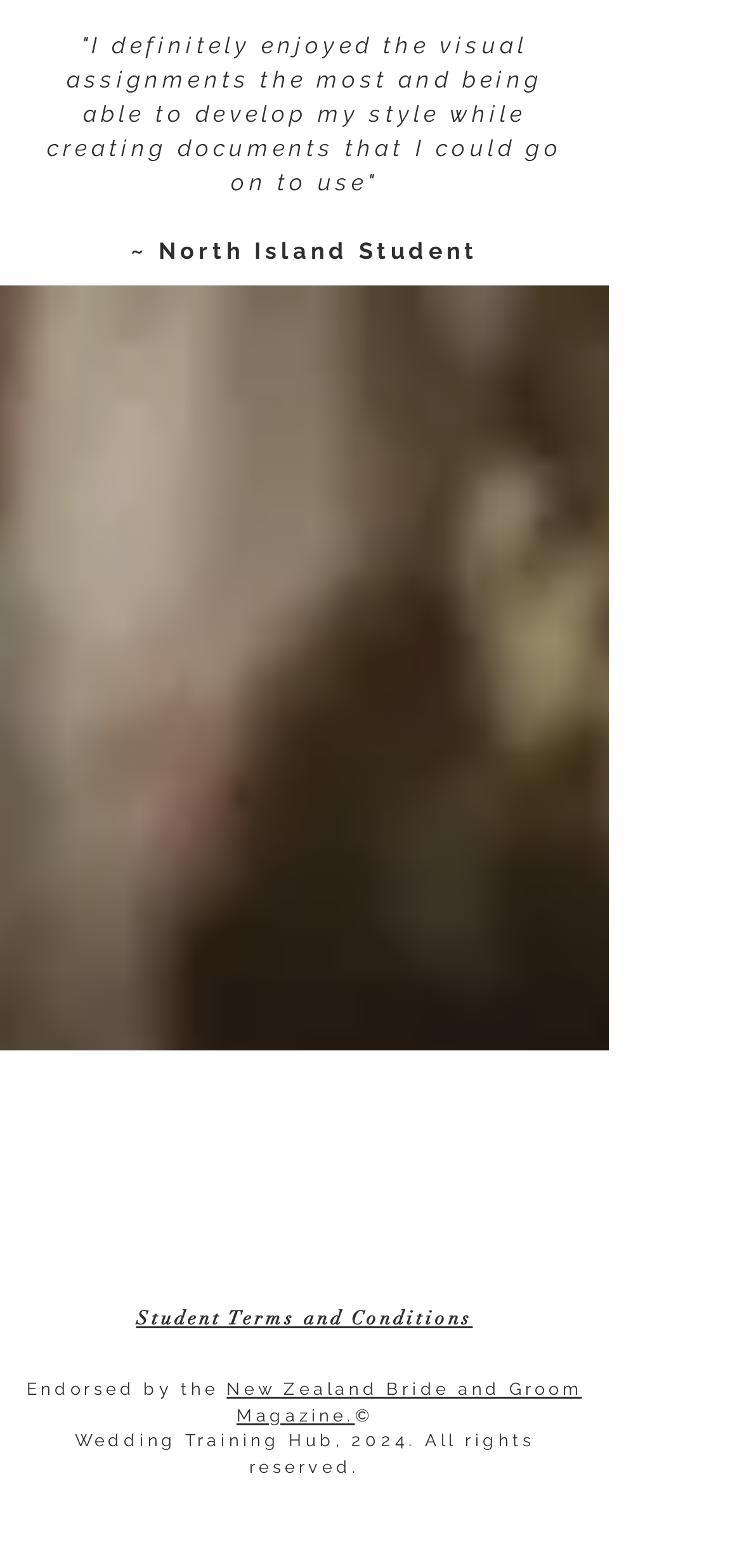From the given element description: "aria-label="Instagram"", find the bounding box for the UI element. Provide the coordinates as four float numbers between 0 and 1, in the order [left, top, right, bottom].

[0.503, 0.75, 0.592, 0.792]